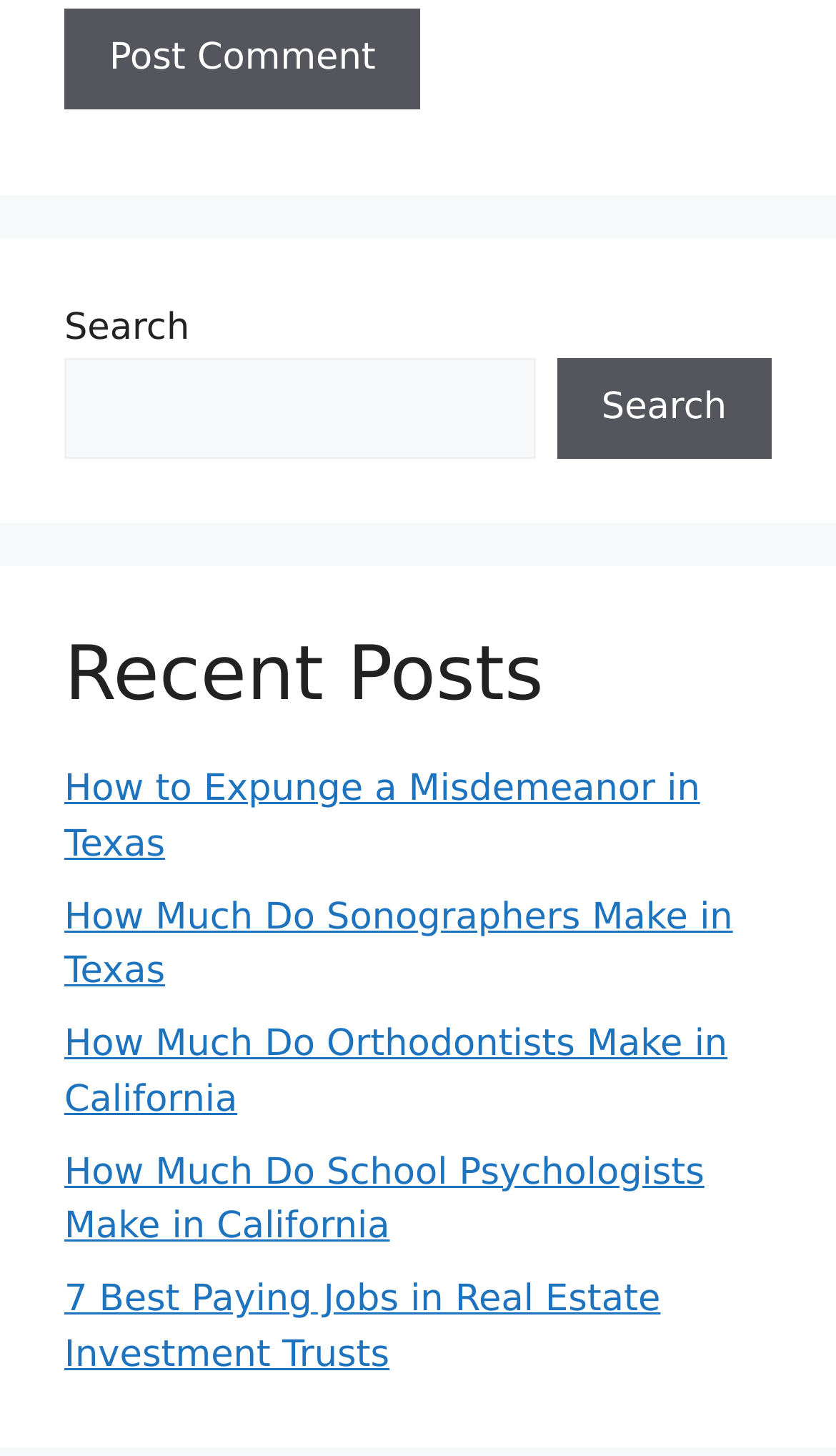Using the description "Search", locate and provide the bounding box of the UI element.

[0.666, 0.245, 0.923, 0.315]